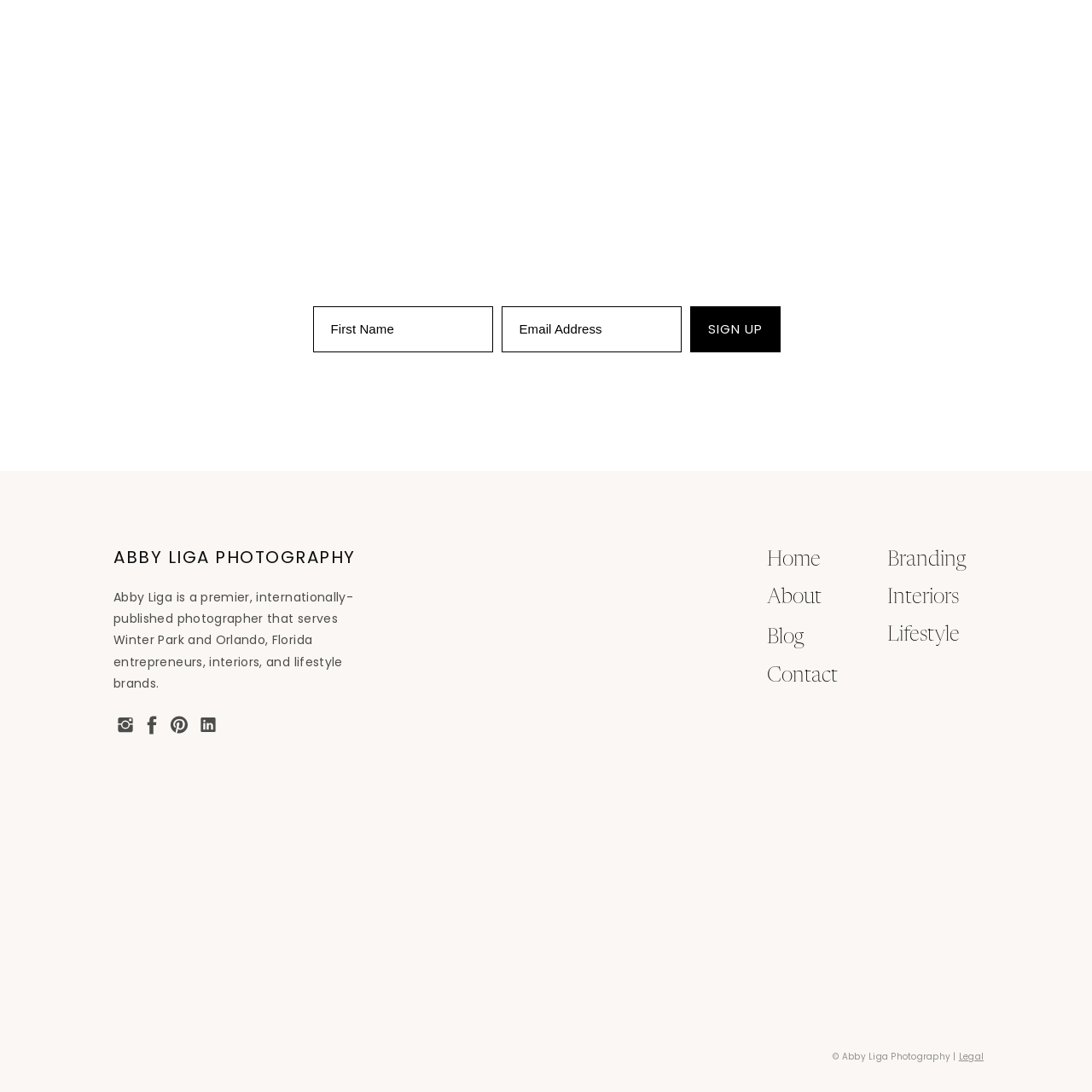Pay attention to the red boxed area, What is the color tone of the countertops? Provide a one-word or short phrase response.

Warm